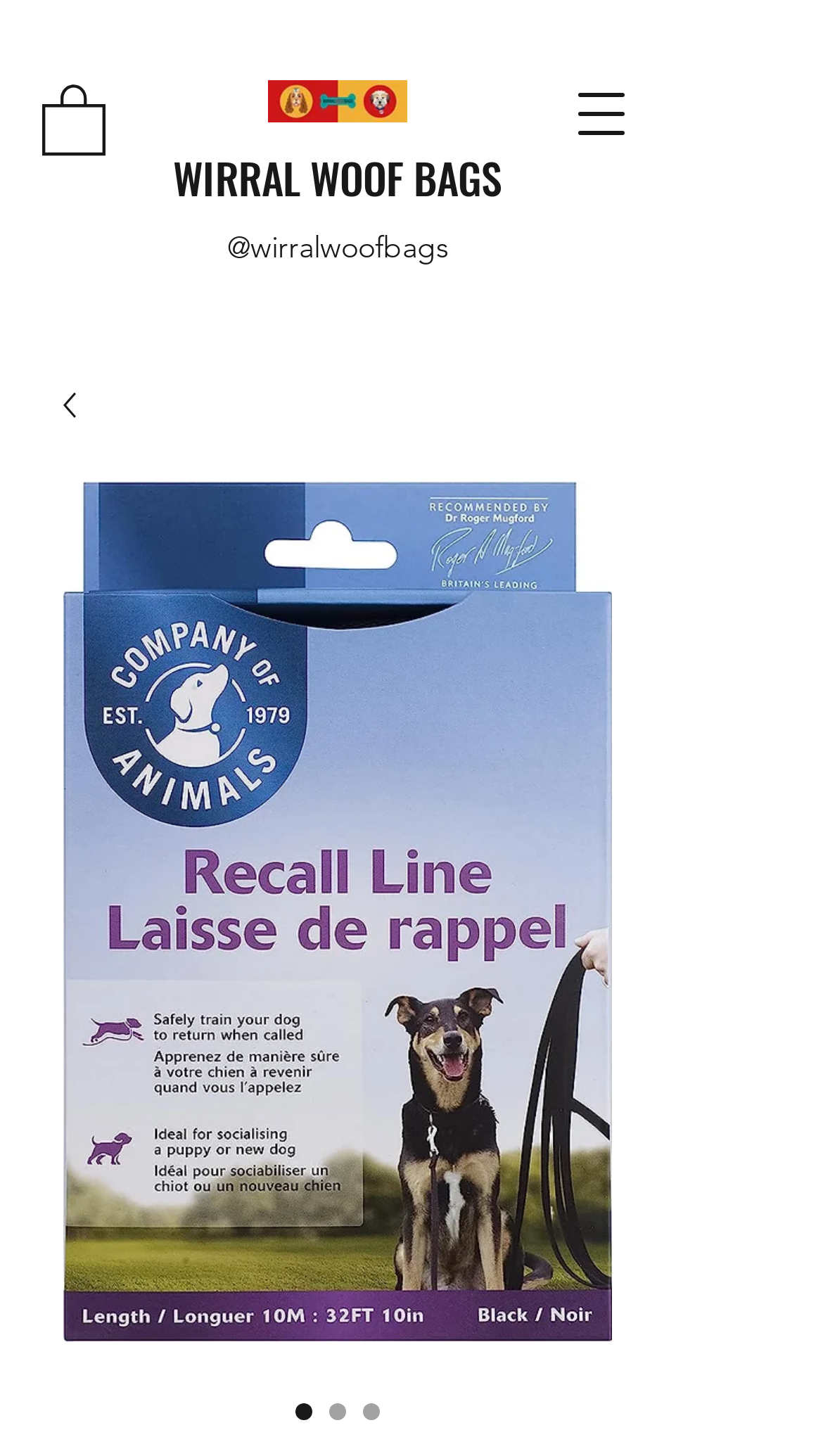How many radio buttons are there for COMPANY OF ANIMALS Recall Line 10m?
Analyze the image and provide a thorough answer to the question.

I found three radio buttons with the same description 'COMPANY OF ANIMALS Recall Line 10m', each with a different checked status, indicating that there are three radio buttons for COMPANY OF ANIMALS Recall Line 10m.